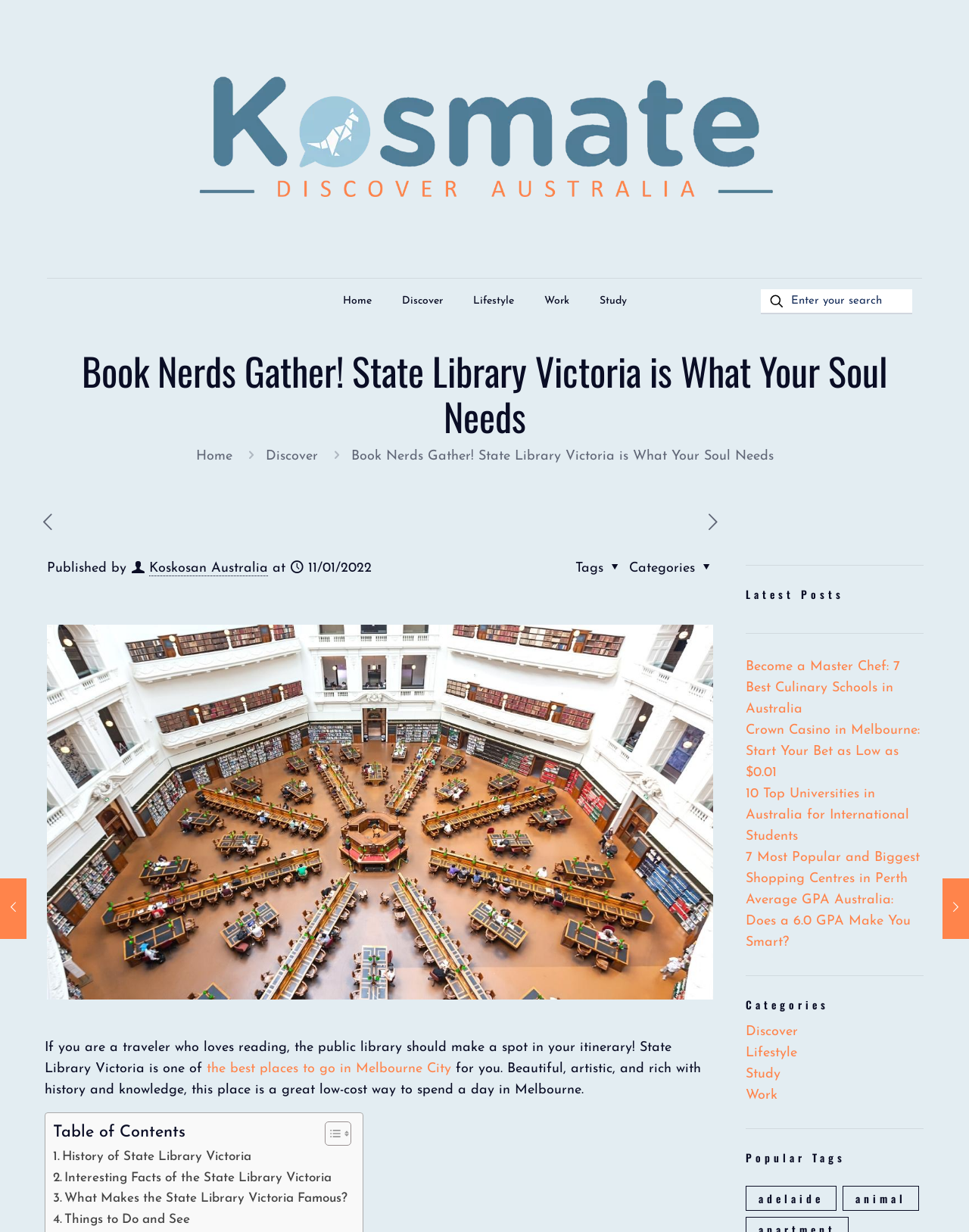What is the name of the library mentioned in the webpage?
Based on the content of the image, thoroughly explain and answer the question.

I found the answer by looking at the text content of the webpage, specifically the heading 'Book Nerds Gather! State Library Victoria is What Your Soul Needs' and the link 'State Library Victoria' which suggests that the webpage is about this library.